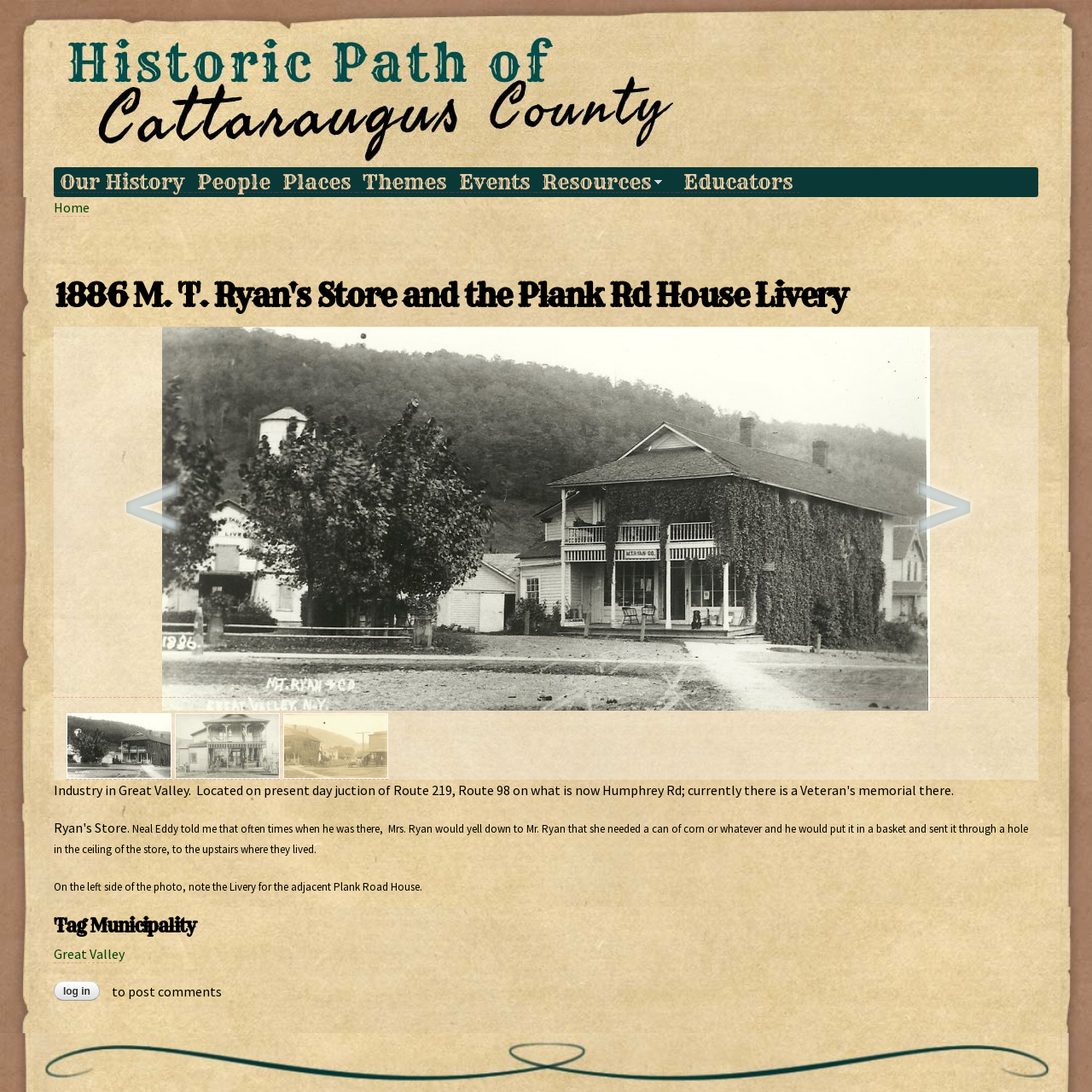Can you show the bounding box coordinates of the region to click on to complete the task described in the instruction: "View the full image"?

[0.275, 0.37, 0.725, 0.546]